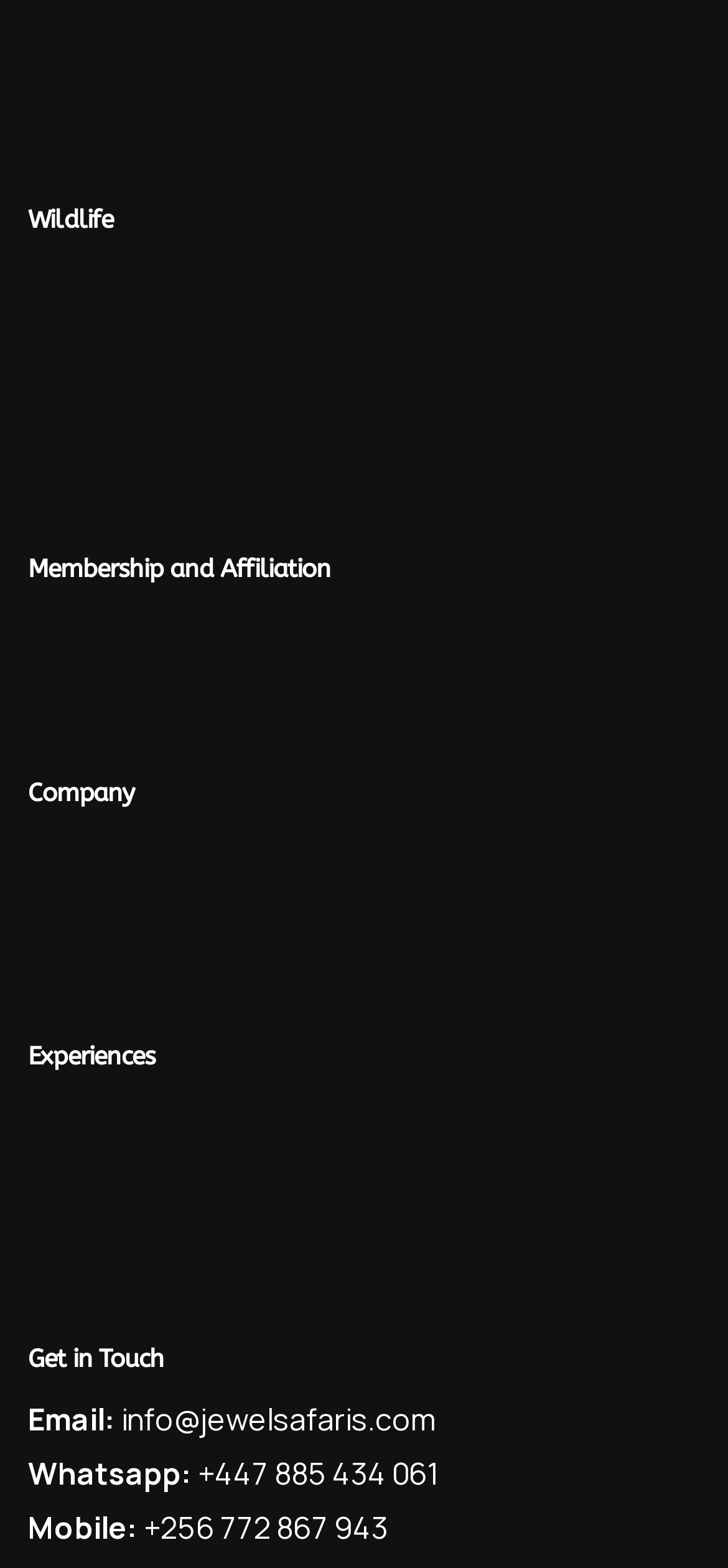Could you please study the image and provide a detailed answer to the question:
What is the company's whatsapp number?

The whatsapp number can be found in the 'Get in Touch' section of the webpage, where it is listed as 'Whatsapp: +447 885 434 061'.